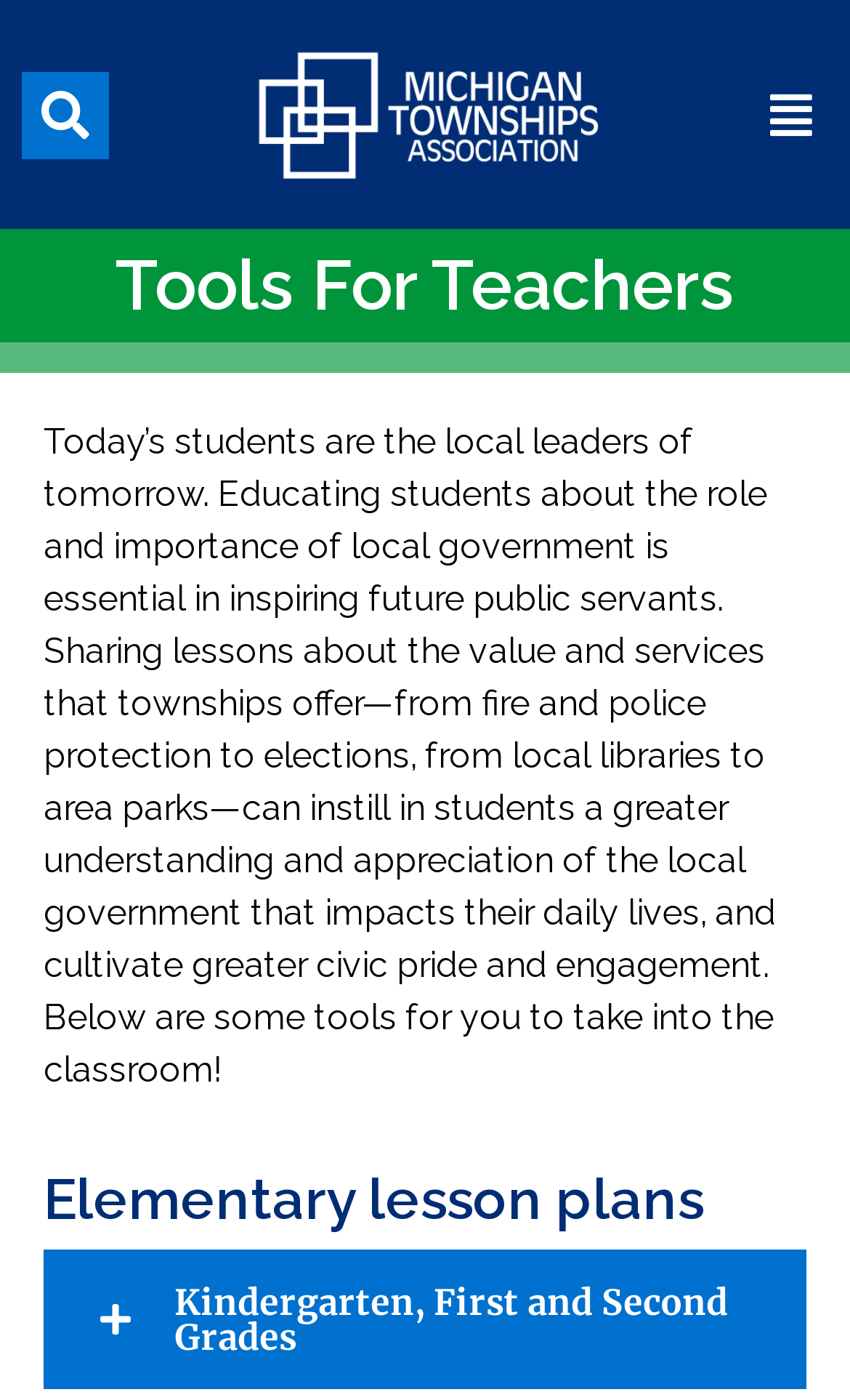Provide a short answer to the following question with just one word or phrase: What is the purpose of the tools on this website?

Educating students about local government